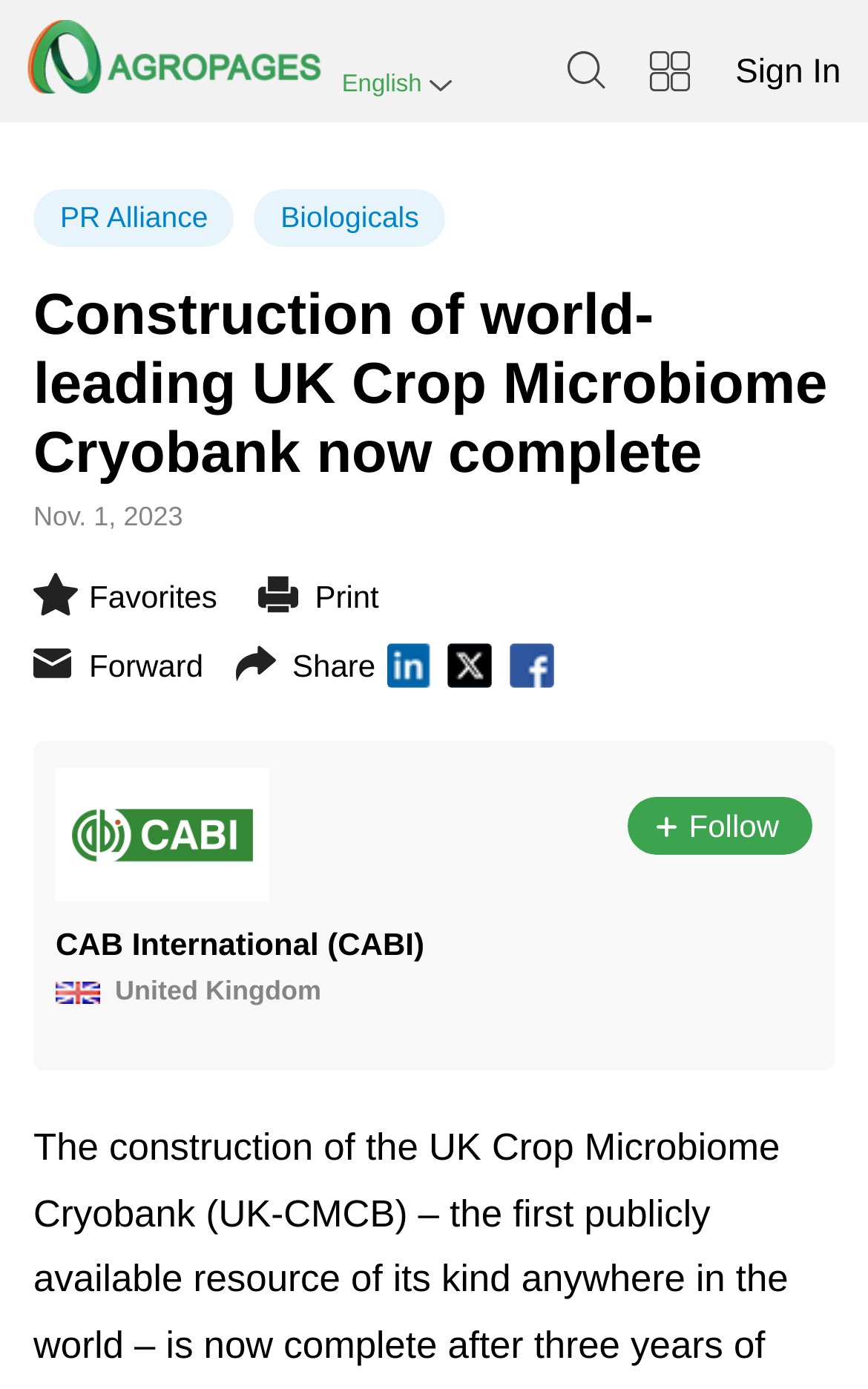Based on the image, please elaborate on the answer to the following question:
What is the date of the news article?

The date of the news article can be found in the text 'Nov. 1, 2023' which is located below the main heading of the webpage.